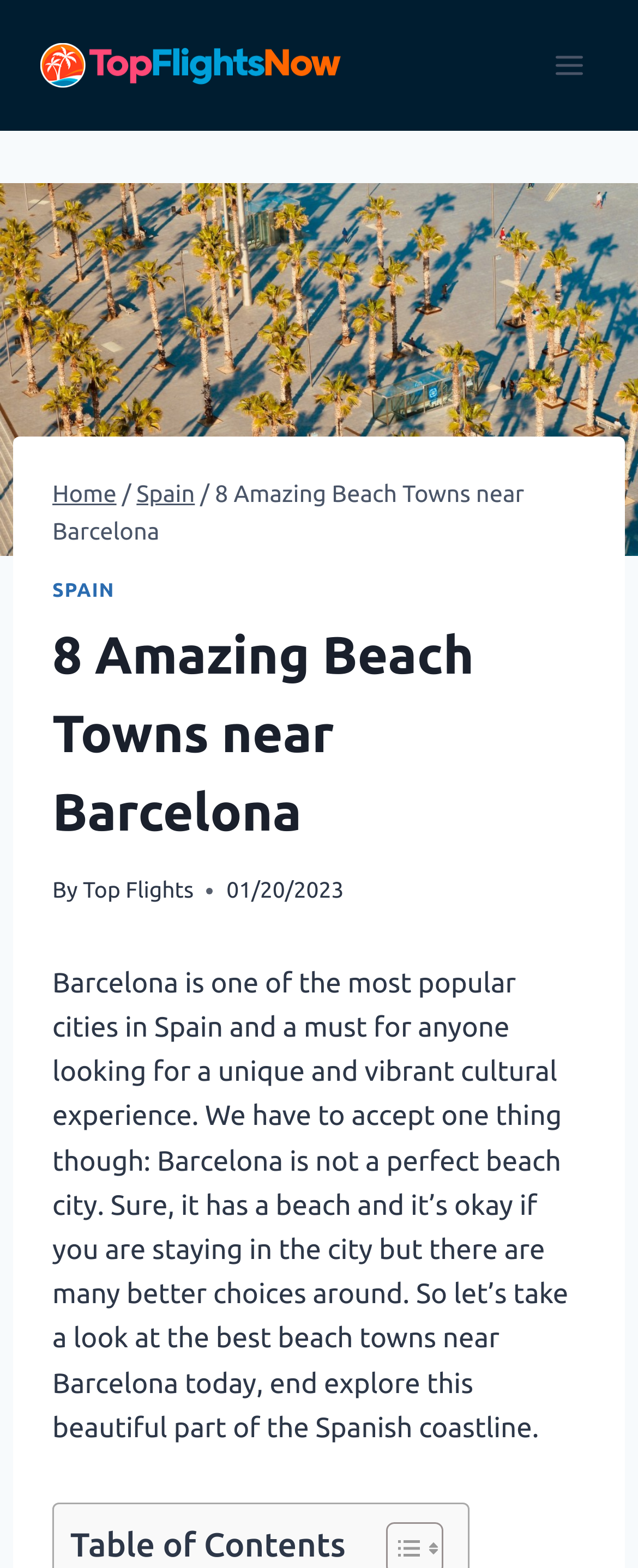Please provide a short answer using a single word or phrase for the question:
What is the purpose of the webpage?

To explore beach towns near Barcelona